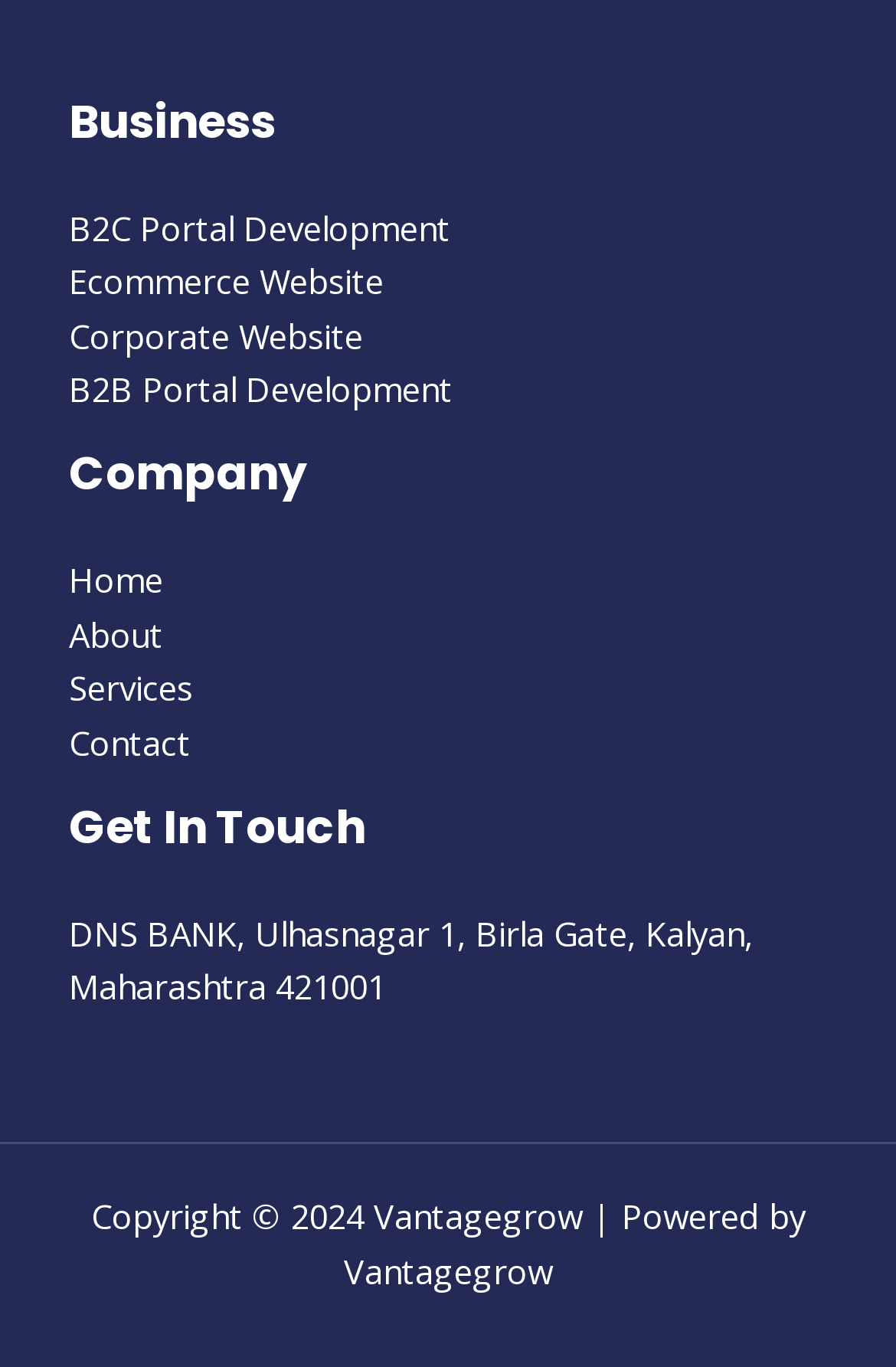Find the bounding box coordinates of the area that needs to be clicked in order to achieve the following instruction: "Click on B2C Portal Development". The coordinates should be specified as four float numbers between 0 and 1, i.e., [left, top, right, bottom].

[0.077, 0.149, 0.503, 0.183]